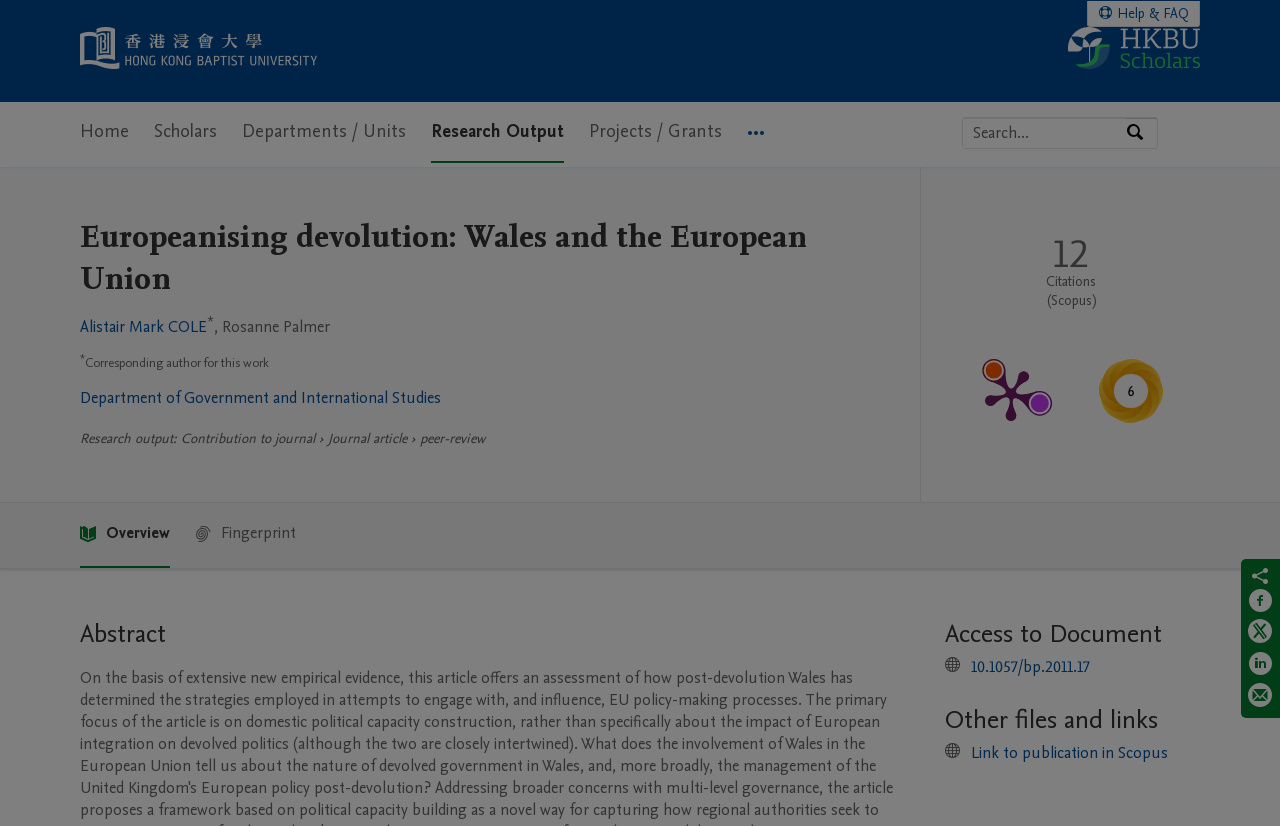Provide the bounding box coordinates of the area you need to click to execute the following instruction: "View abstract".

[0.062, 0.747, 0.712, 0.788]